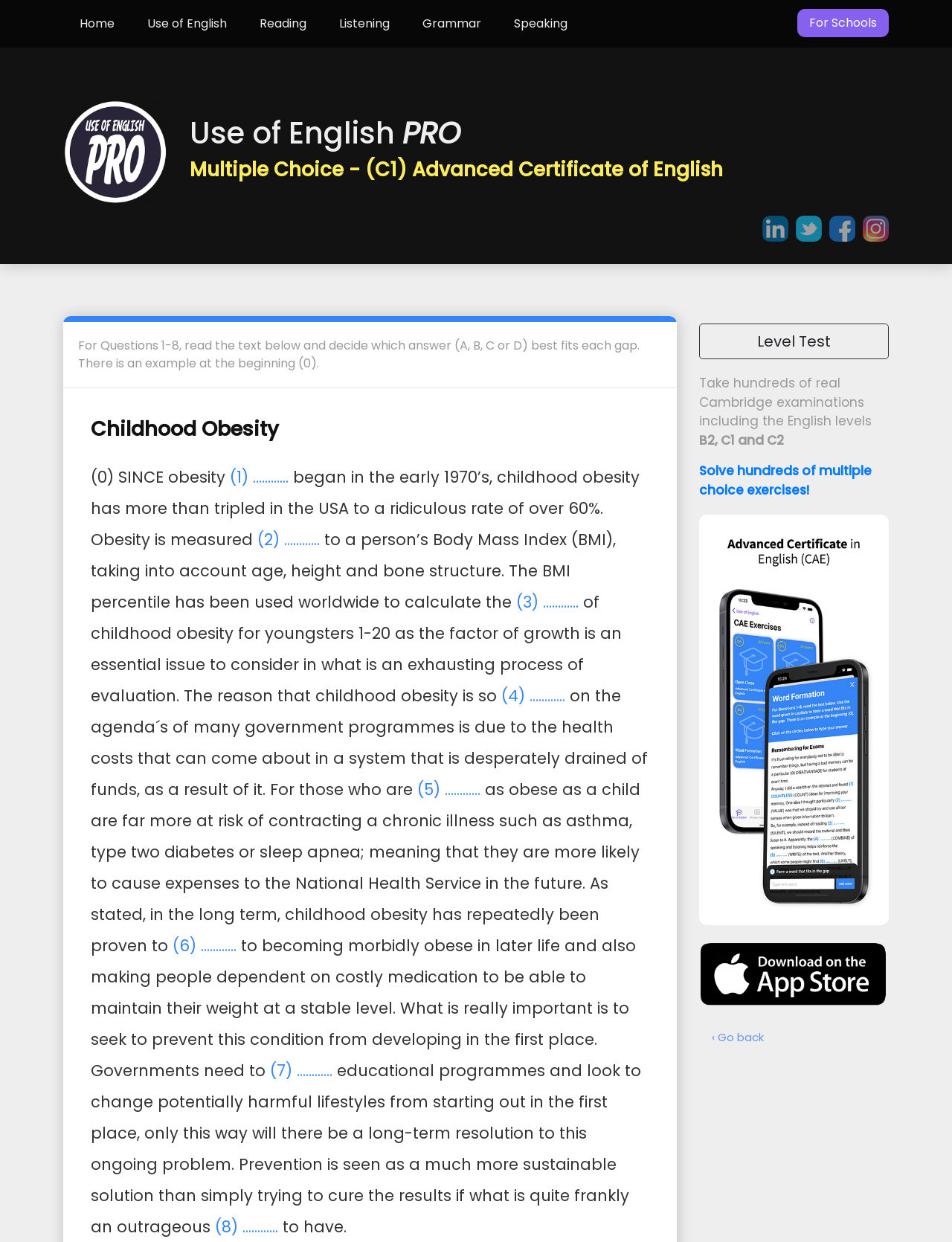Extract the bounding box for the UI element that matches this description: "lobal".

None